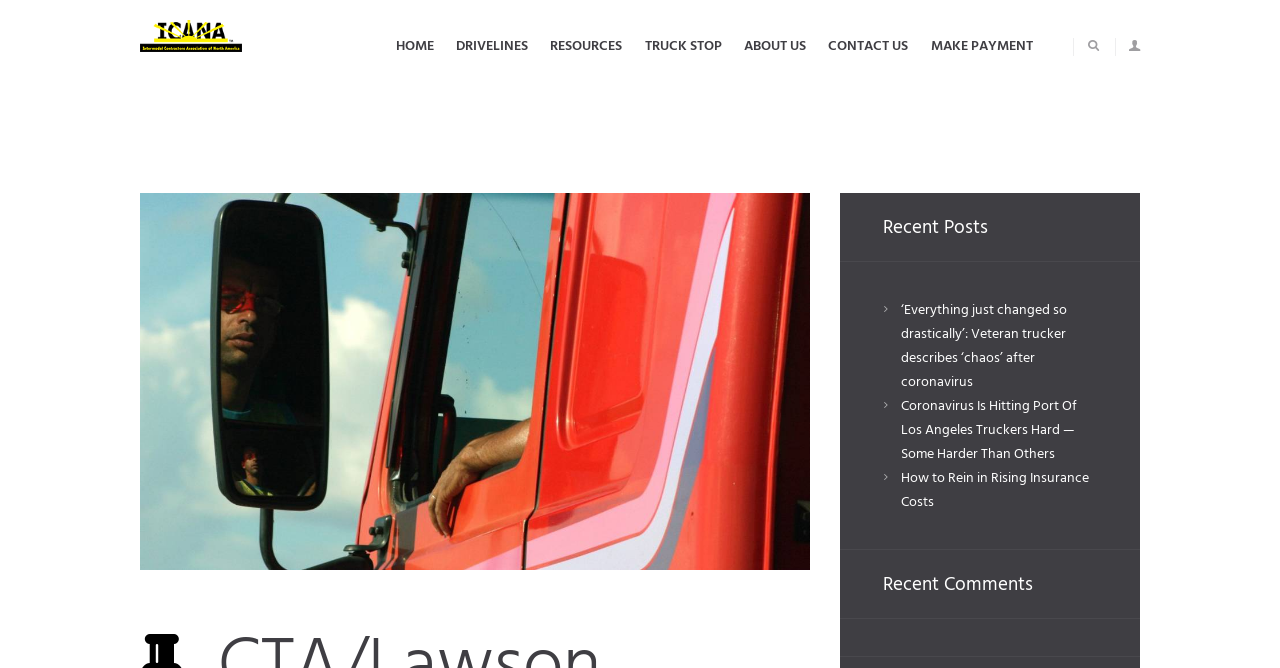Describe the entire webpage, focusing on both content and design.

The webpage appears to be a news or blog website, with a focus on the trucking industry. At the top left, there is a logo of the Intermodal Contractors Association of North America (ICANA). To the right of the logo, there is a navigation menu with seven links: HOME, DRIVELINES, RESOURCES, TRUCK STOP, ABOUT US, CONTACT US, and MAKE PAYMENT. 

On the top right, there is a search bar with a magnifying glass icon. Below the navigation menu, there is a prominent link with a title "CTA/Lawson Lawsuit: 2014 Truck & Bus Regulation Amendments Affected", which seems to be a main article or feature of the webpage.

The main content area is divided into two sections. The left section has a heading "Recent Posts" and lists three news articles with titles, including "‘Everything just changed so drastically’: Veteran trucker describes ‘chaos’ after coronavirus", "Coronavirus Is Hitting Port Of Los Angeles Truckers Hard — Some Harder Than Others", and "How to Rein in Rising Insurance Costs". 

The right section has a heading "Recent Comments", but it does not contain any visible comments. Overall, the webpage has a simple and organized layout, with a focus on providing news and information related to the trucking industry.